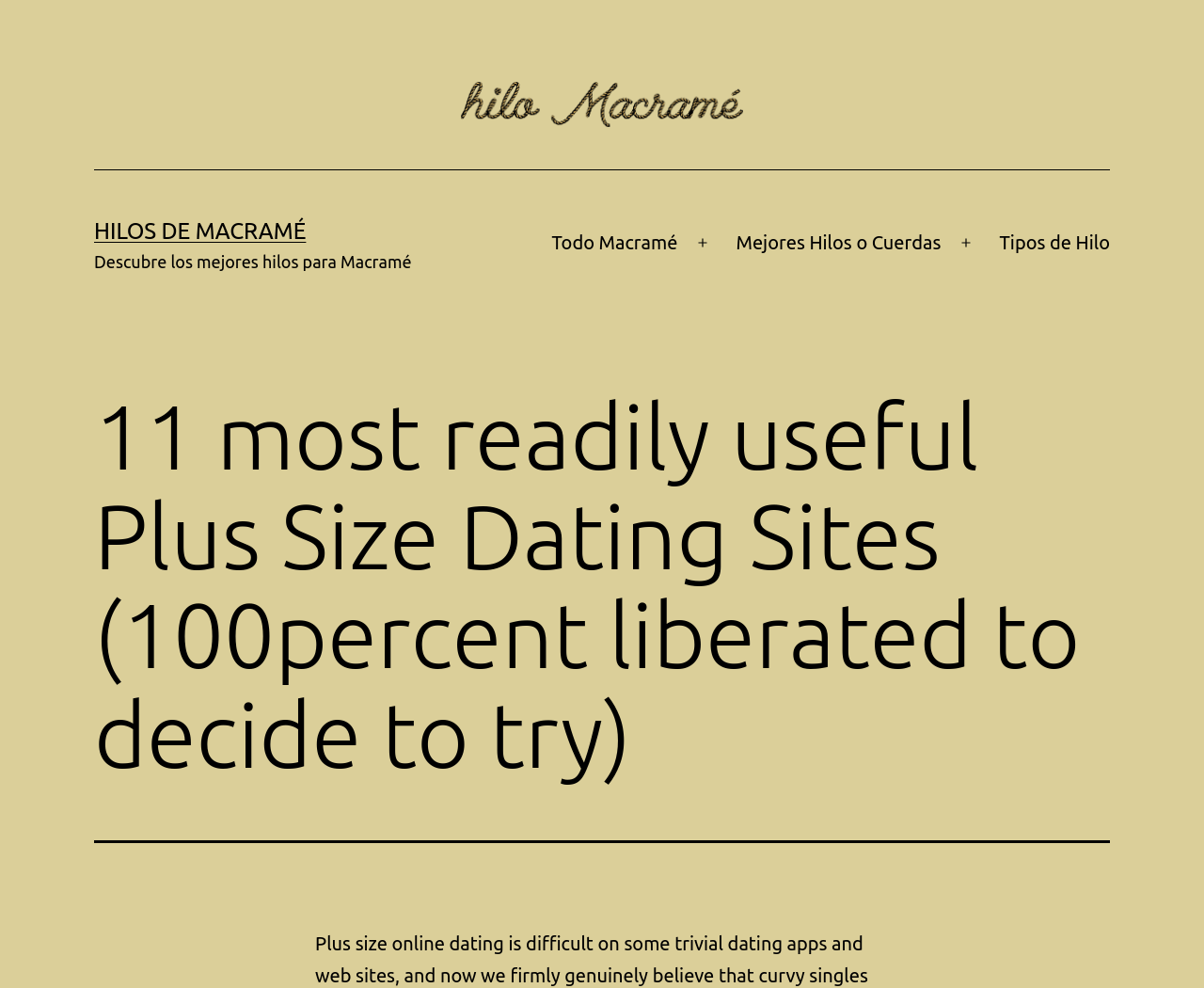What is the main topic of the webpage?
Look at the image and construct a detailed response to the question.

The main topic of the webpage is 'Plus Size Dating Sites' which can be inferred from the heading '11 most readily useful Plus Size Dating Sites (100percent liberated to decide to try)'.